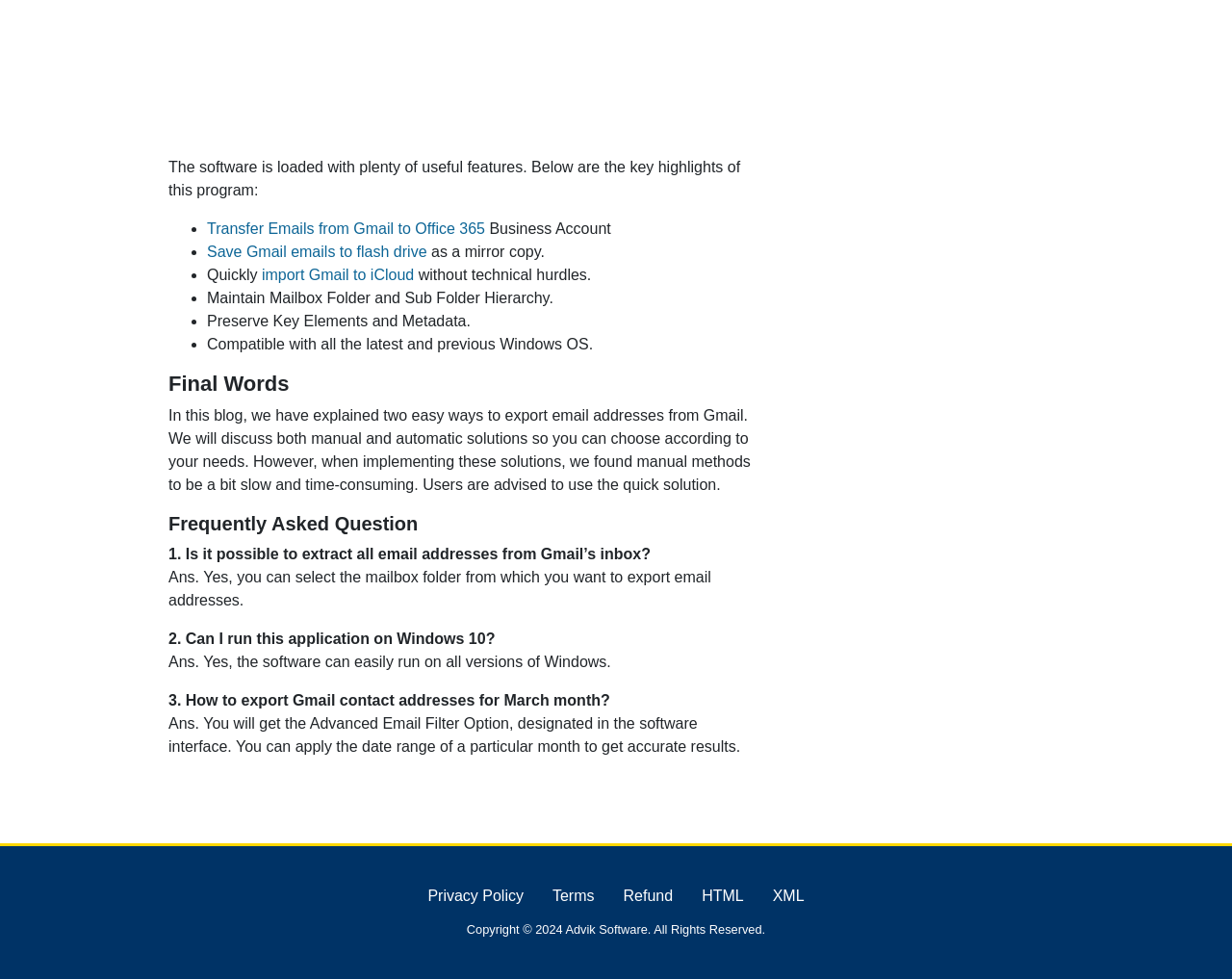Pinpoint the bounding box coordinates of the clickable element to carry out the following instruction: "Click on 'import Gmail to iCloud'."

[0.212, 0.272, 0.336, 0.289]